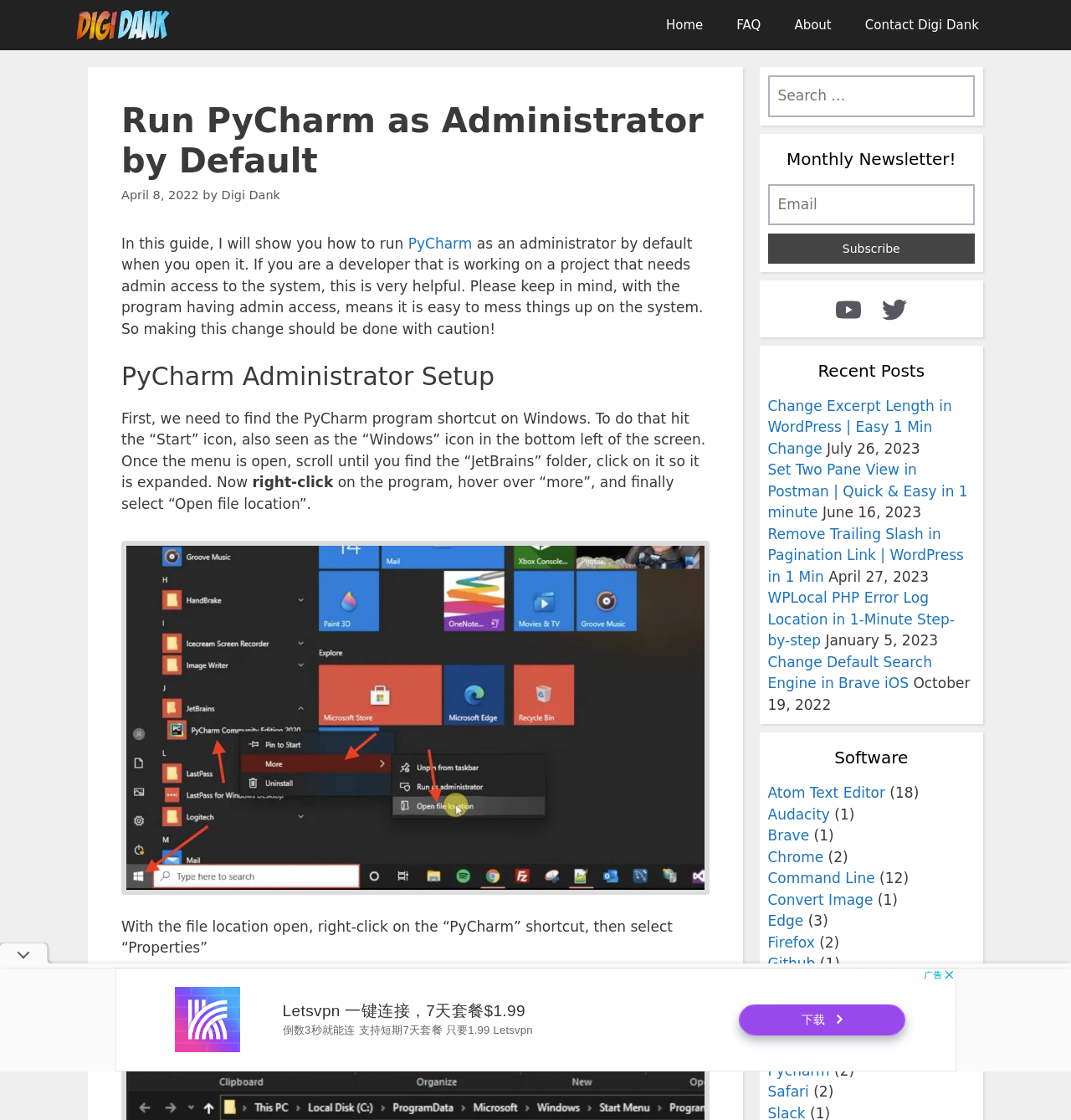What is the name of the software mentioned in the 'Software' section?
Please give a detailed and elaborate answer to the question.

In the 'Software' section, one of the software mentioned is the 'Atom Text Editor', which is listed along with other software such as Audacity, Brave, and Chrome.